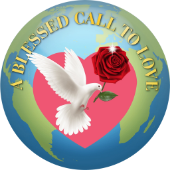Provide a comprehensive description of the image.

The image features the logo of "A Blessed Call To Love," beautifully designed with a globe that represents a global outreach. At the center, a white dove symbolizes peace and love, holding a green olive branch in its beak. Surrounding the dove is a pink heart, which signifies compassion and affection. Above the heart, a striking red rose adds an element of beauty and love, enhancing the logo's theme. The words "A BLESSED CALL TO LOVE" arc gracefully around the top edge of the globe, emphasizing the mission of this organization to promote love and healing across the world. This logo encapsulates the values of hope, connection, and divine love, inviting viewers to embrace these principles in their lives.